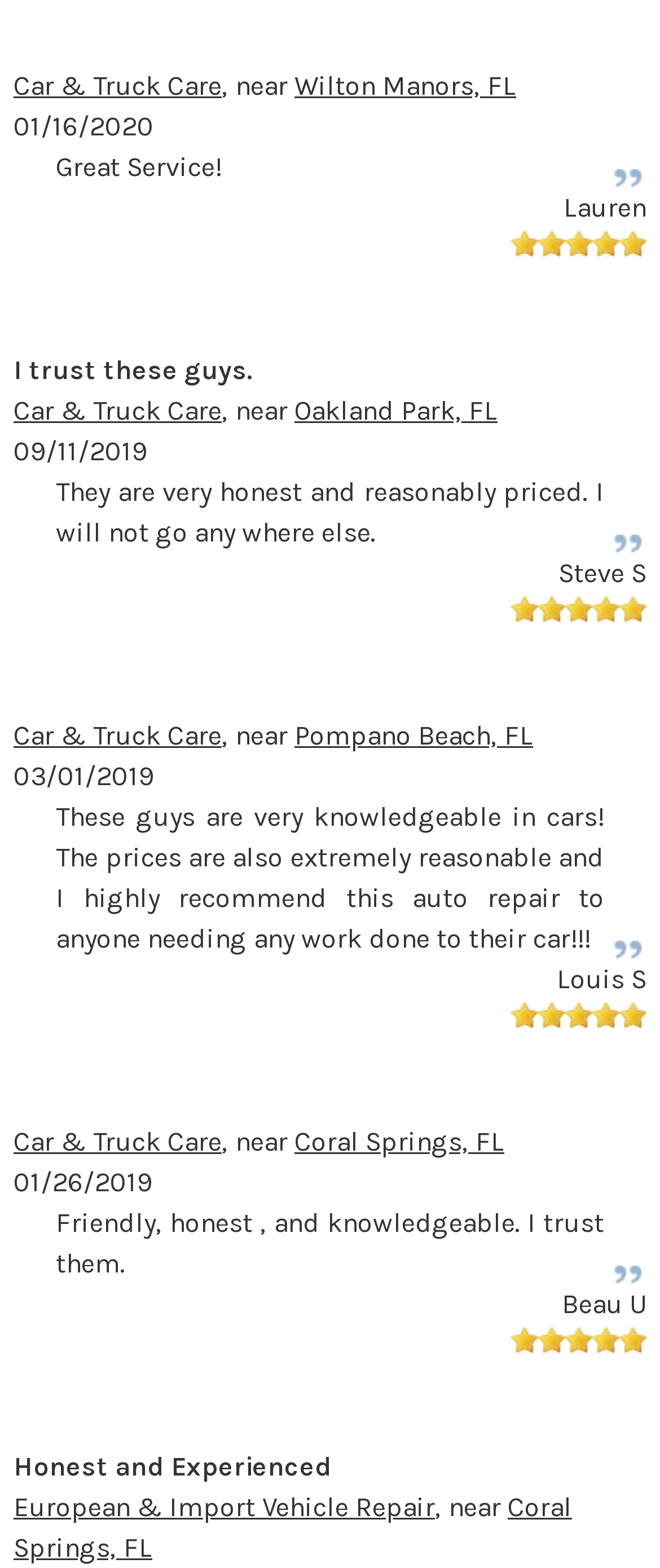What is the location mentioned in the first review?
Give a one-word or short phrase answer based on the image.

Wilton Manors, FL